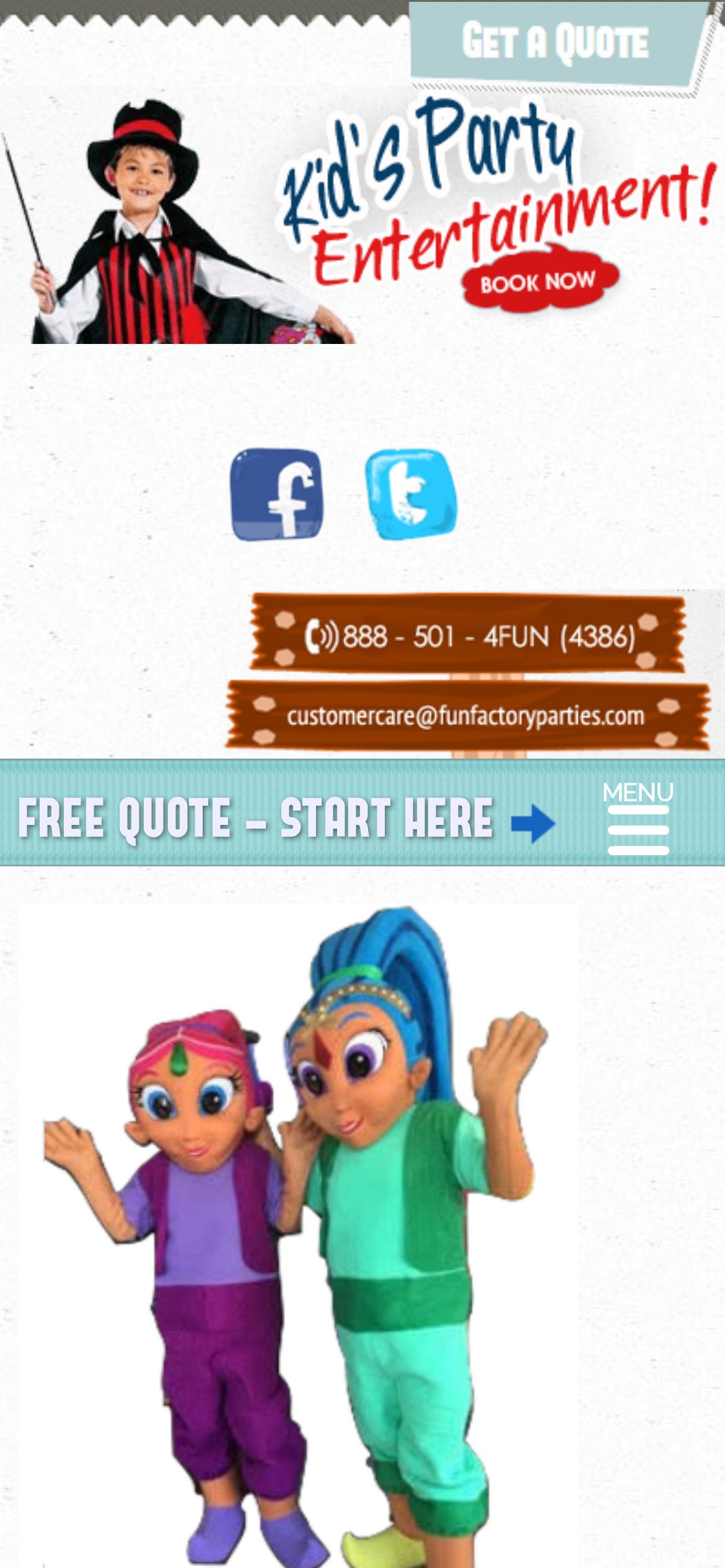What is the function of the 'Menu' button?
Respond with a short answer, either a single word or a phrase, based on the image.

To open a menu